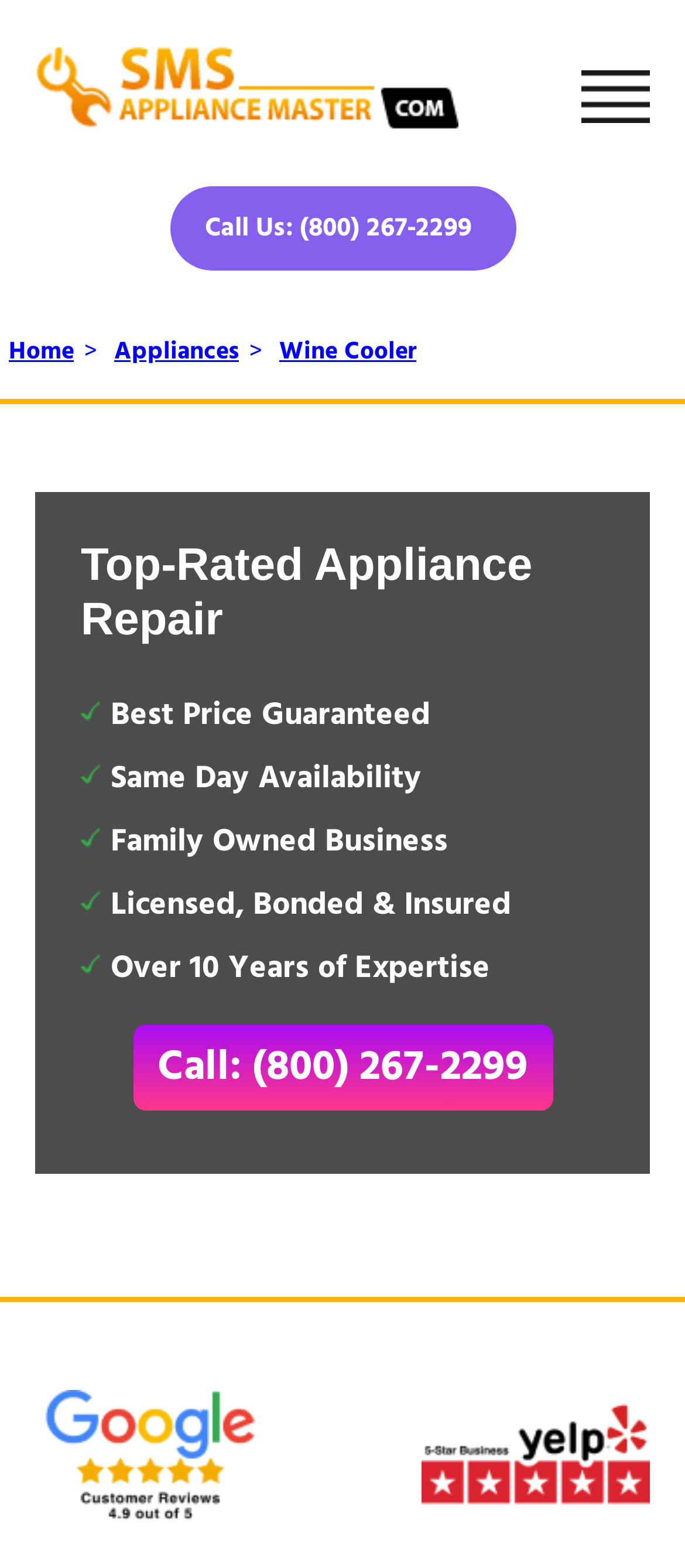Please examine the image and provide a detailed answer to the question: What is the guarantee offered?

I found the guarantee offered by looking at the static text element with the text 'Best Price Guaranteed', which suggests that the company offers a best price guarantee.